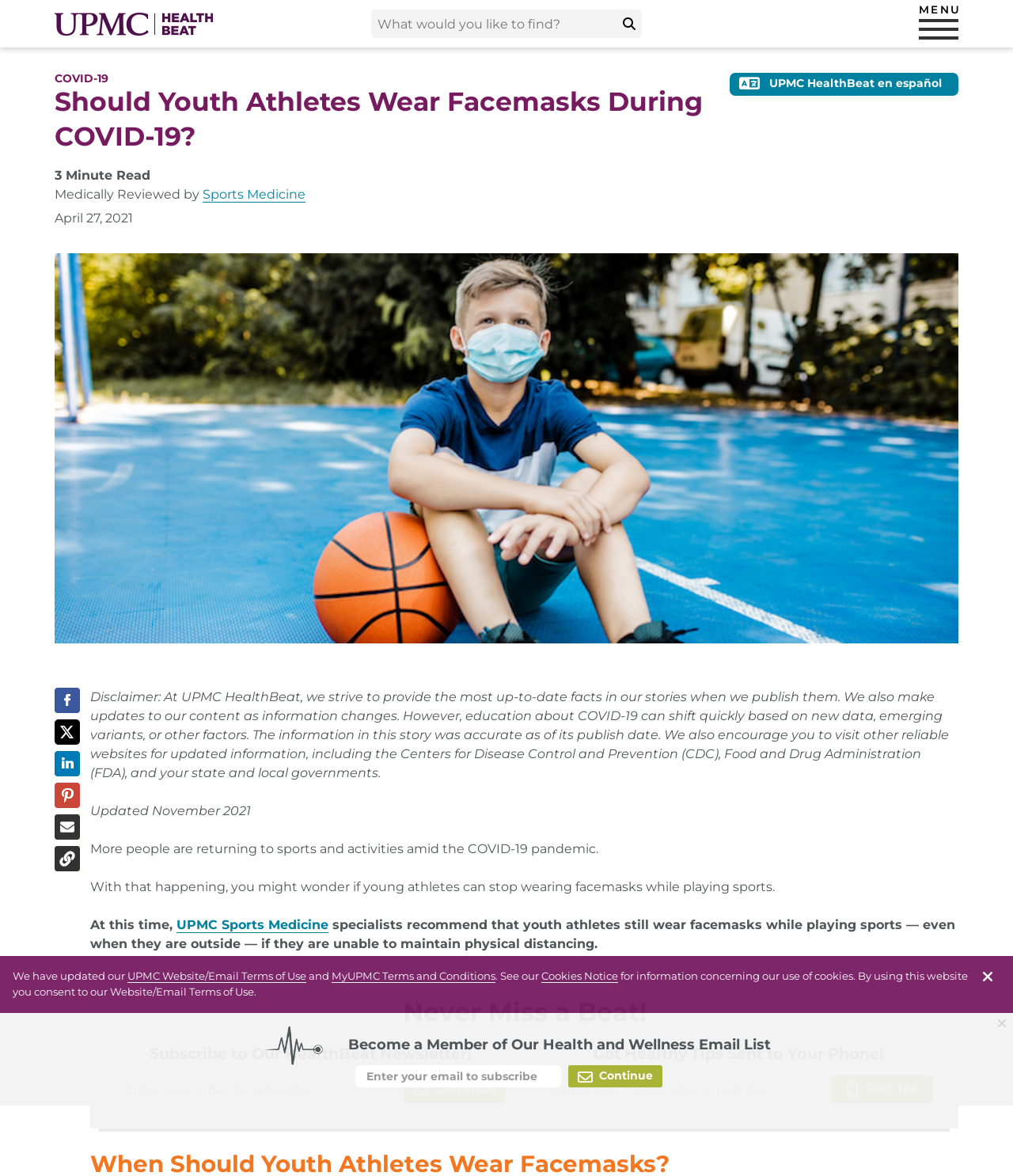Give a concise answer using one word or a phrase to the following question:
What social media platforms are available for sharing?

Facebook, X, LinkedIn, Pinterest, Email